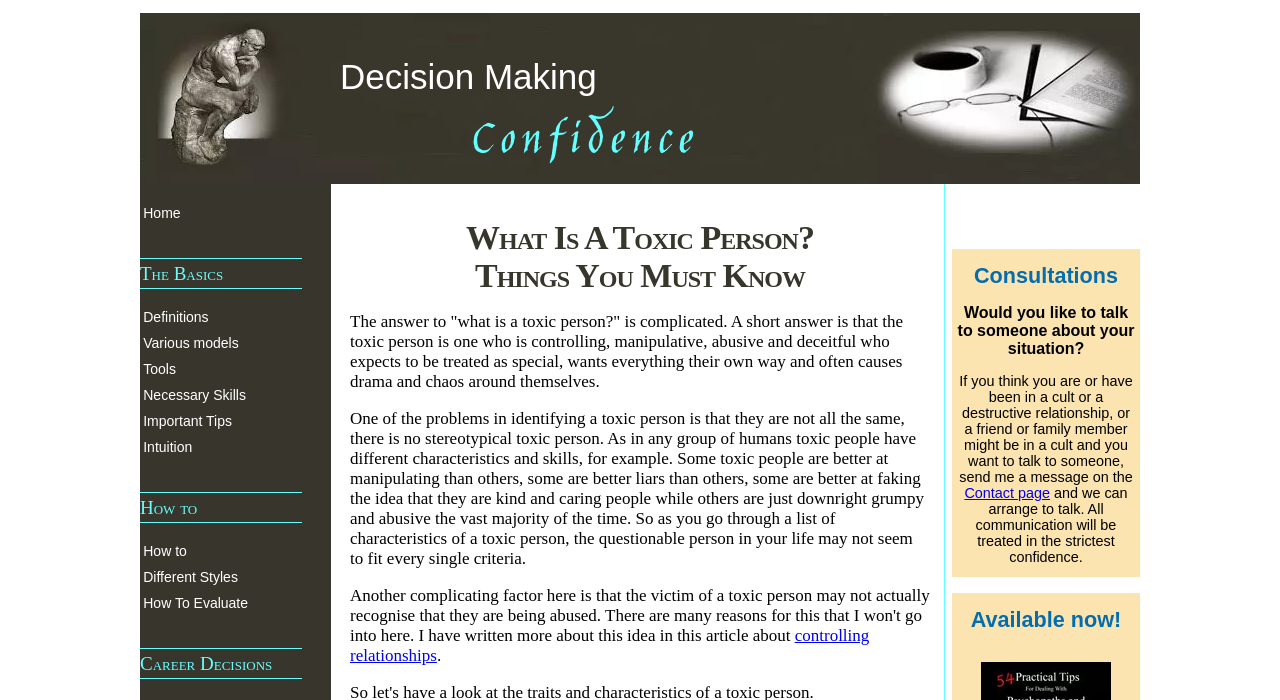What is the topic of the link 'controlling relationships'?
Please respond to the question with a detailed and well-explained answer.

The link 'controlling relationships' is likely related to the topic of toxic relationships, possibly providing more information or resources on how to identify or deal with controlling relationships.